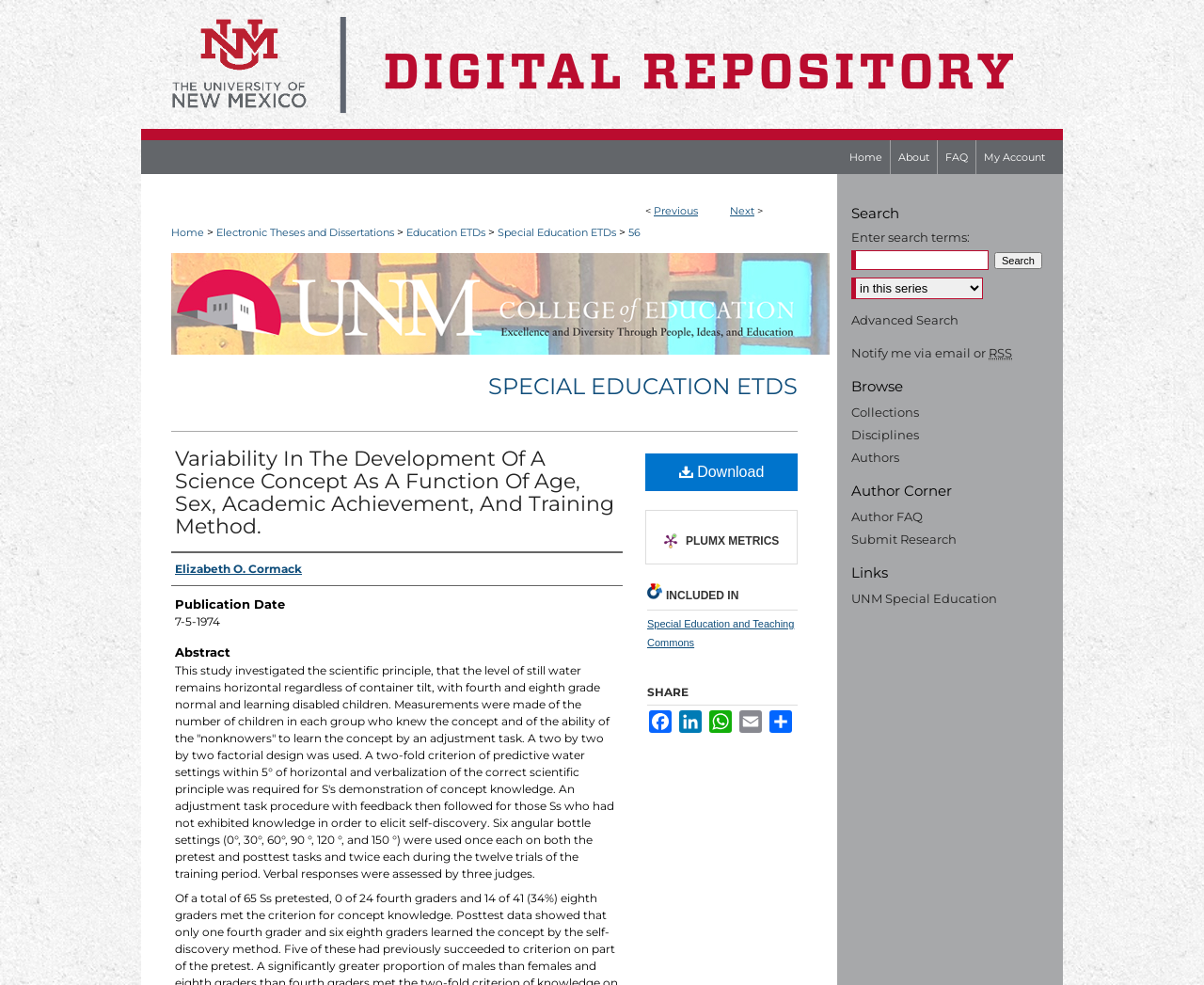Extract the primary heading text from the webpage.

Variability In The Development Of A Science Concept As A Function Of Age, Sex, Academic Achievement, And Training Method.